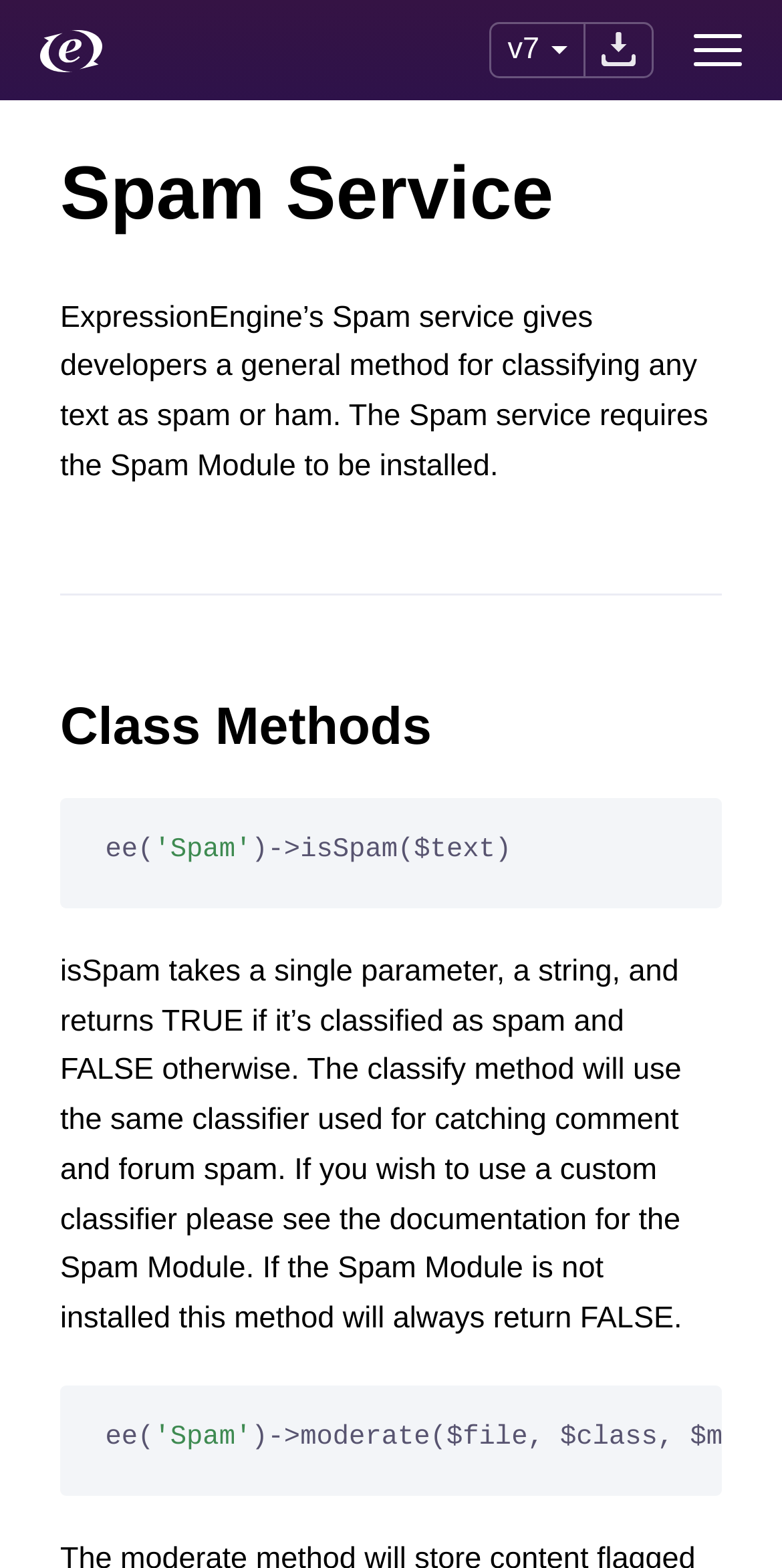What is the purpose of ExpressionEngine’s Spam service?
Please use the image to provide an in-depth answer to the question.

According to the webpage, the Spam service gives developers a general method for classifying any text as spam or ham, which means it is used to determine whether a piece of text is spam or not.